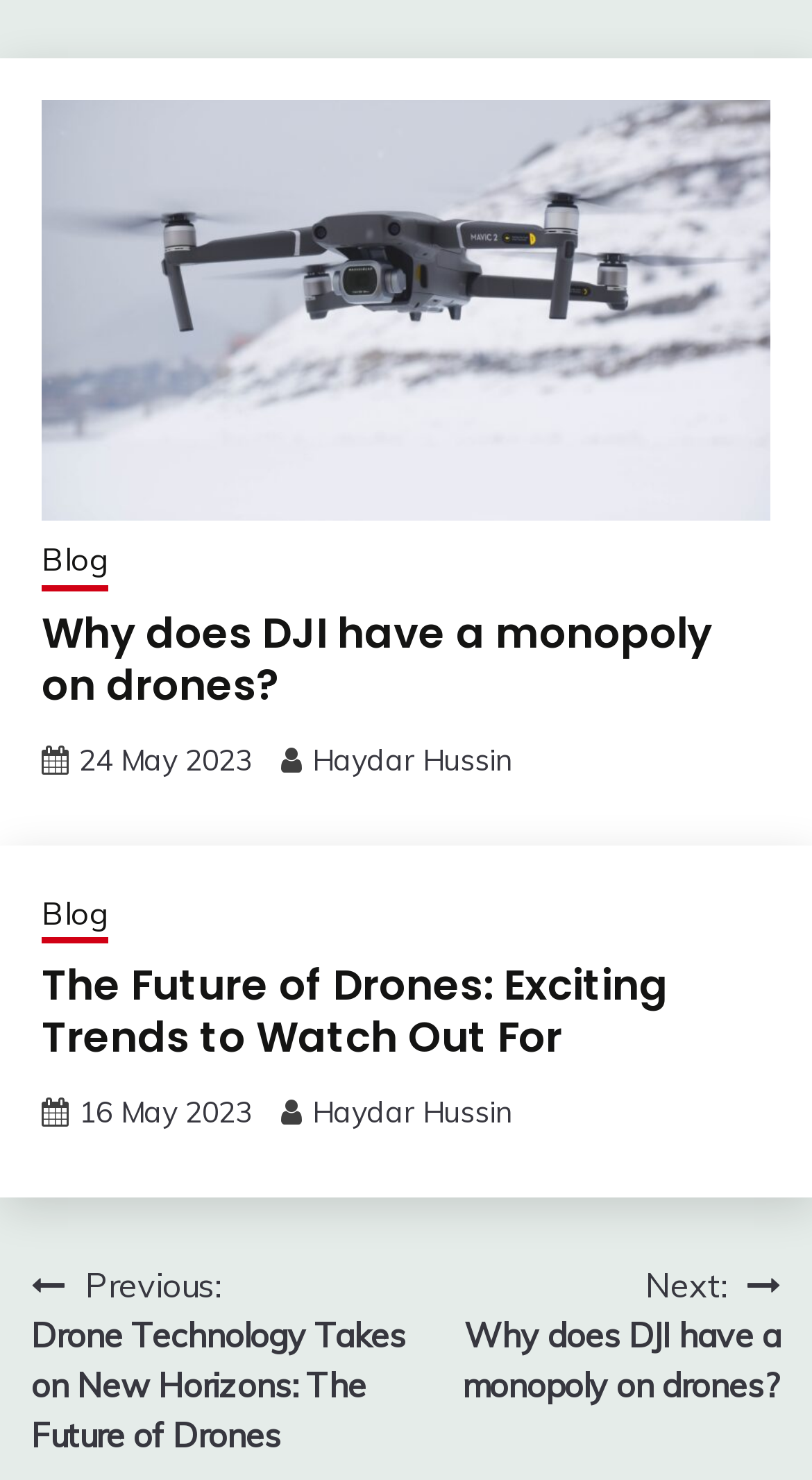Please identify the bounding box coordinates of the element that needs to be clicked to execute the following command: "Navigate to the previous post". Provide the bounding box using four float numbers between 0 and 1, formatted as [left, top, right, bottom].

[0.038, 0.852, 0.5, 0.987]